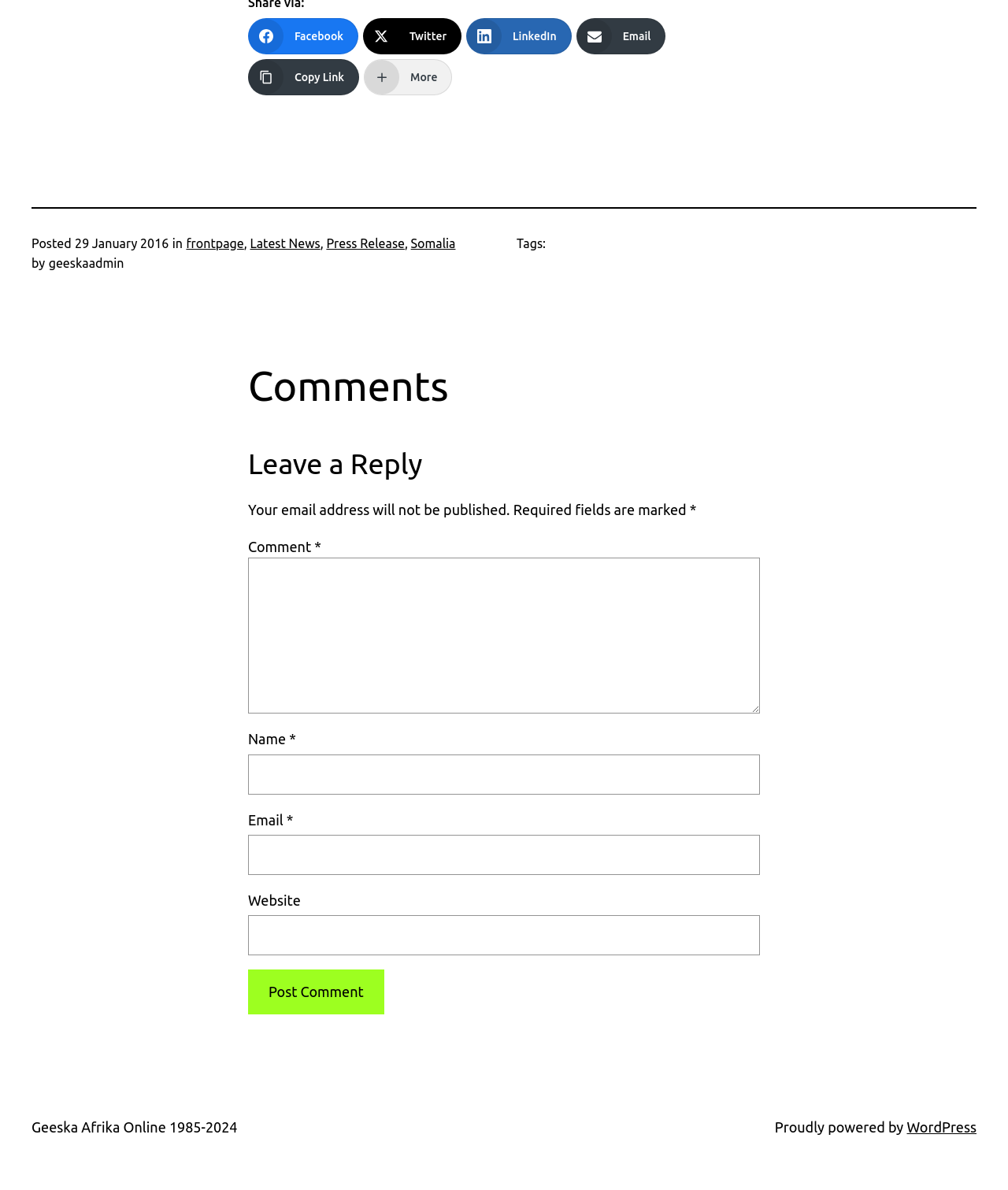Predict the bounding box coordinates of the area that should be clicked to accomplish the following instruction: "Click on Facebook". The bounding box coordinates should consist of four float numbers between 0 and 1, i.e., [left, top, right, bottom].

[0.246, 0.015, 0.355, 0.046]